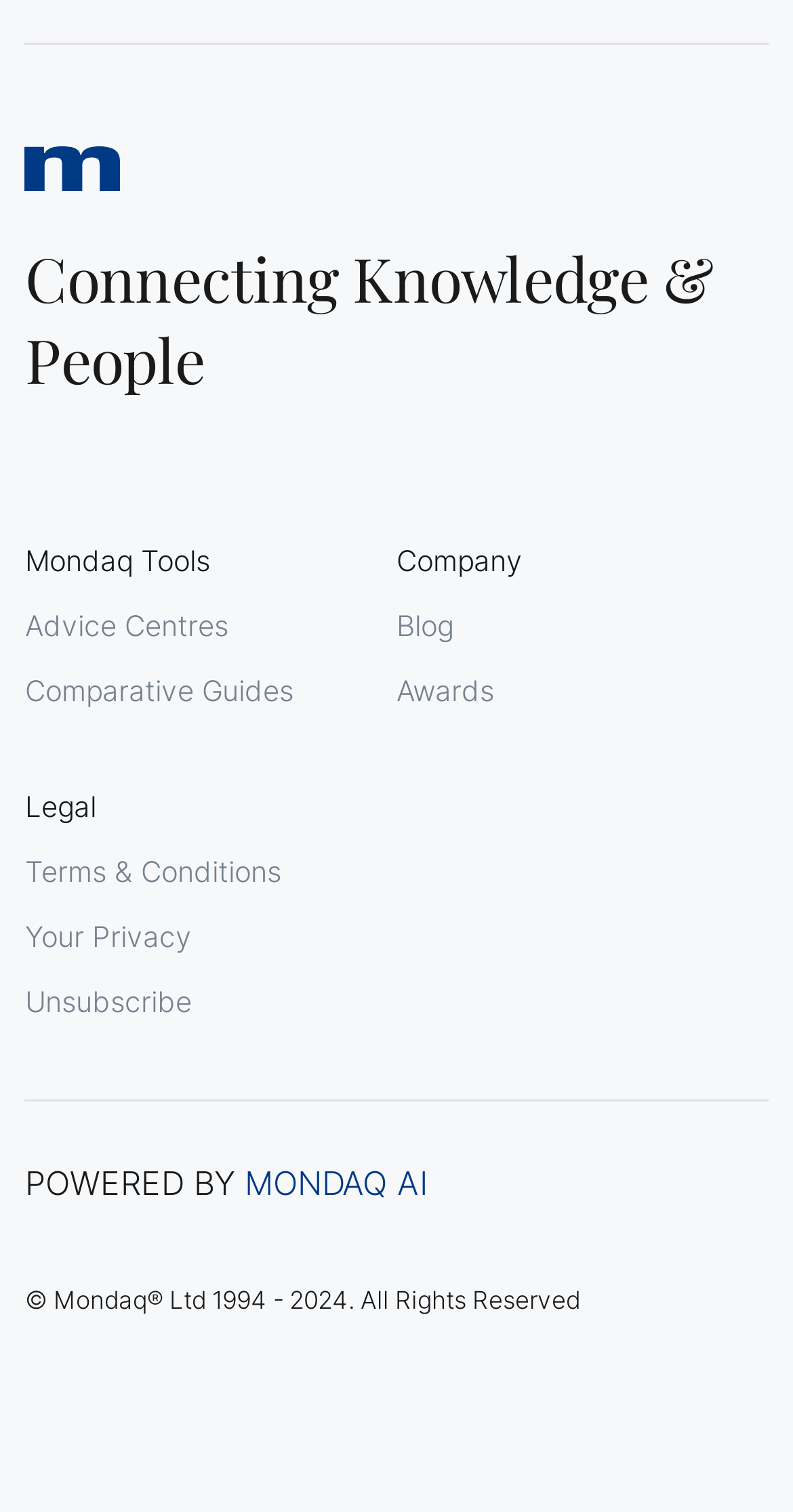What is the company name mentioned in the menu?
Please provide a single word or phrase as your answer based on the screenshot.

Mondaq